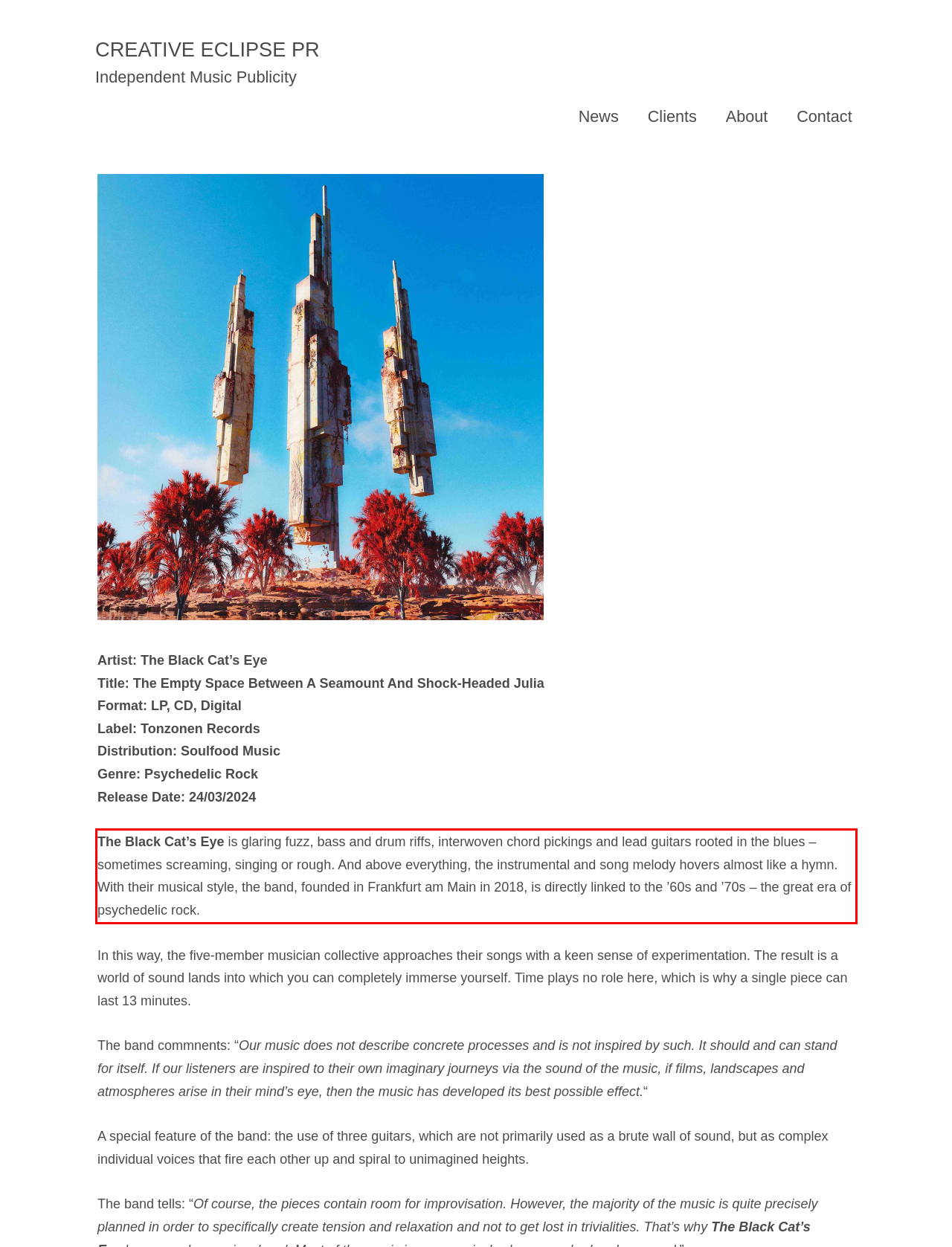Examine the webpage screenshot, find the red bounding box, and extract the text content within this marked area.

The Black Cat’s Eye is glaring fuzz, bass and drum riffs, interwoven chord pickings and lead guitars rooted in the blues – sometimes screaming, singing or rough. And above everything, the instrumental and song melody hovers almost like a hymn. With their musical style, the band, founded in Frankfurt am Main in 2018, is directly linked to the ’60s and ’70s – the great era of psychedelic rock.